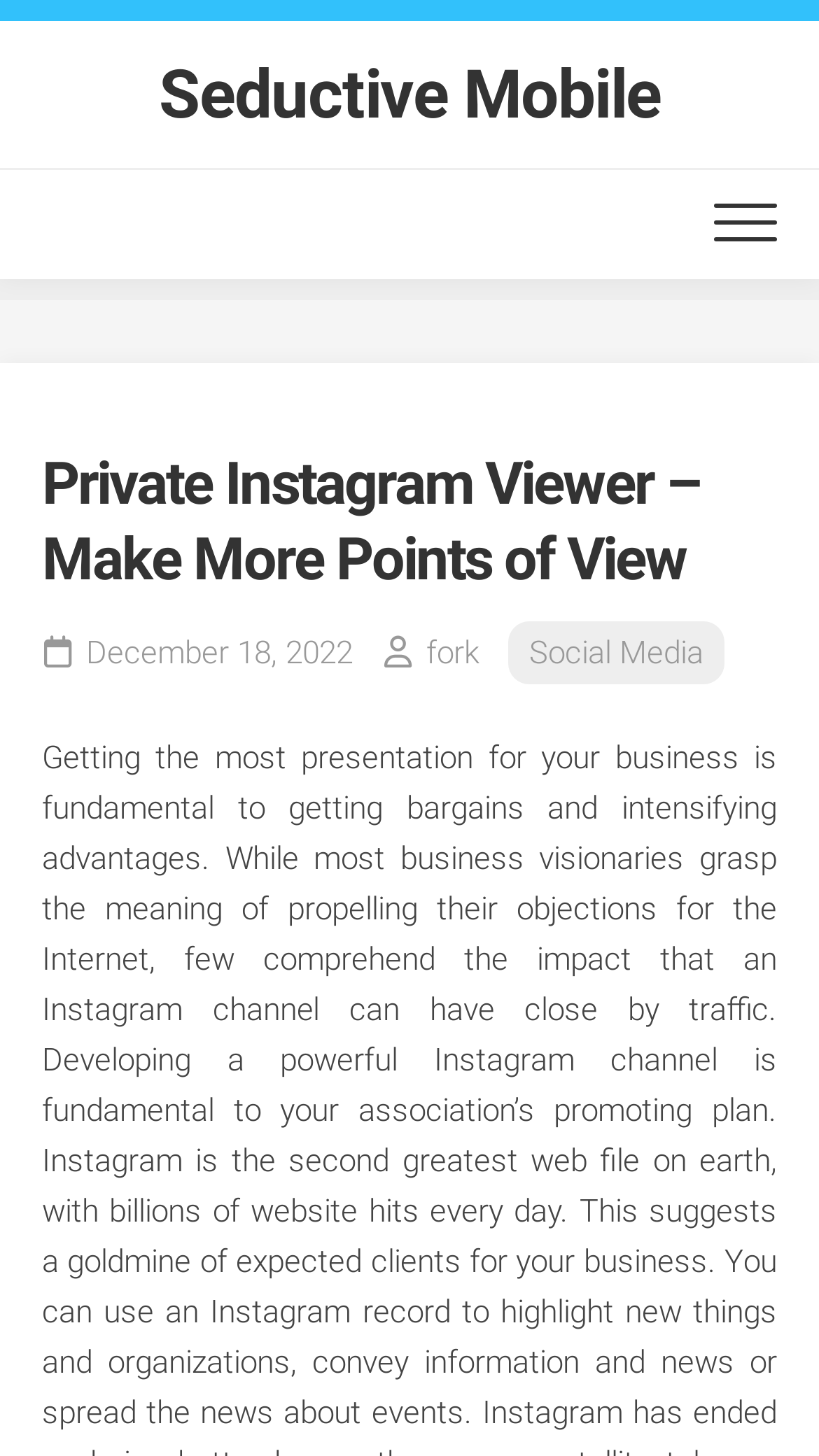What is the date of the webpage?
Give a one-word or short phrase answer based on the image.

December 18, 2022